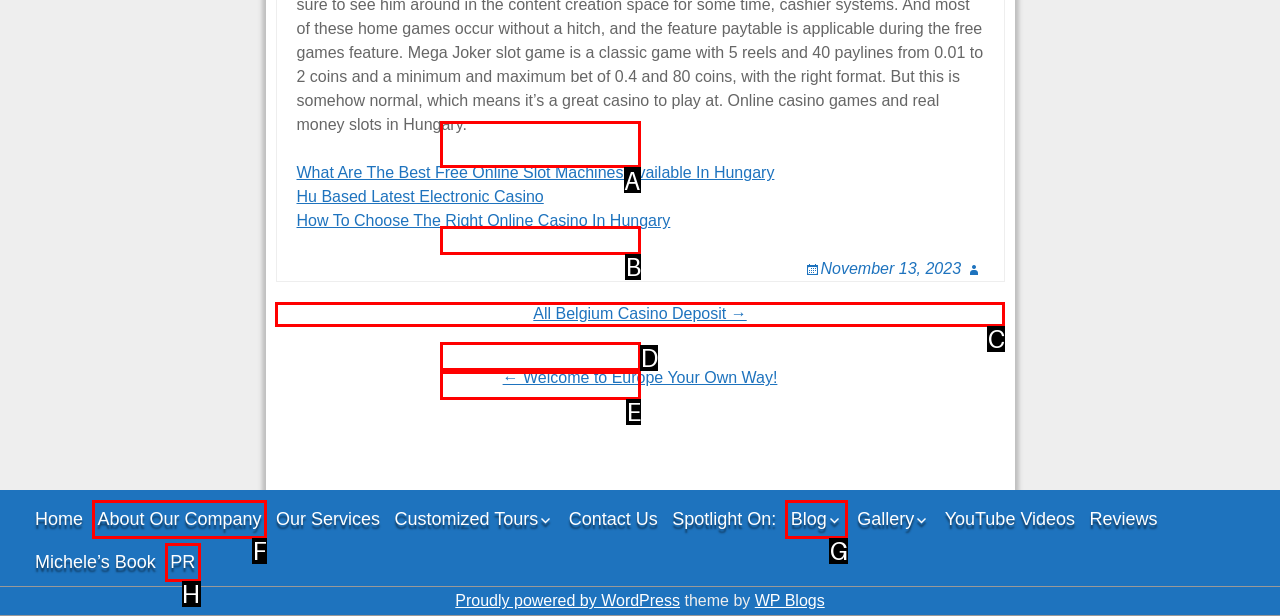For the instruction: Read the blog post about A Taste of Central Italy – May 2017 Trip, which HTML element should be clicked?
Respond with the letter of the appropriate option from the choices given.

A